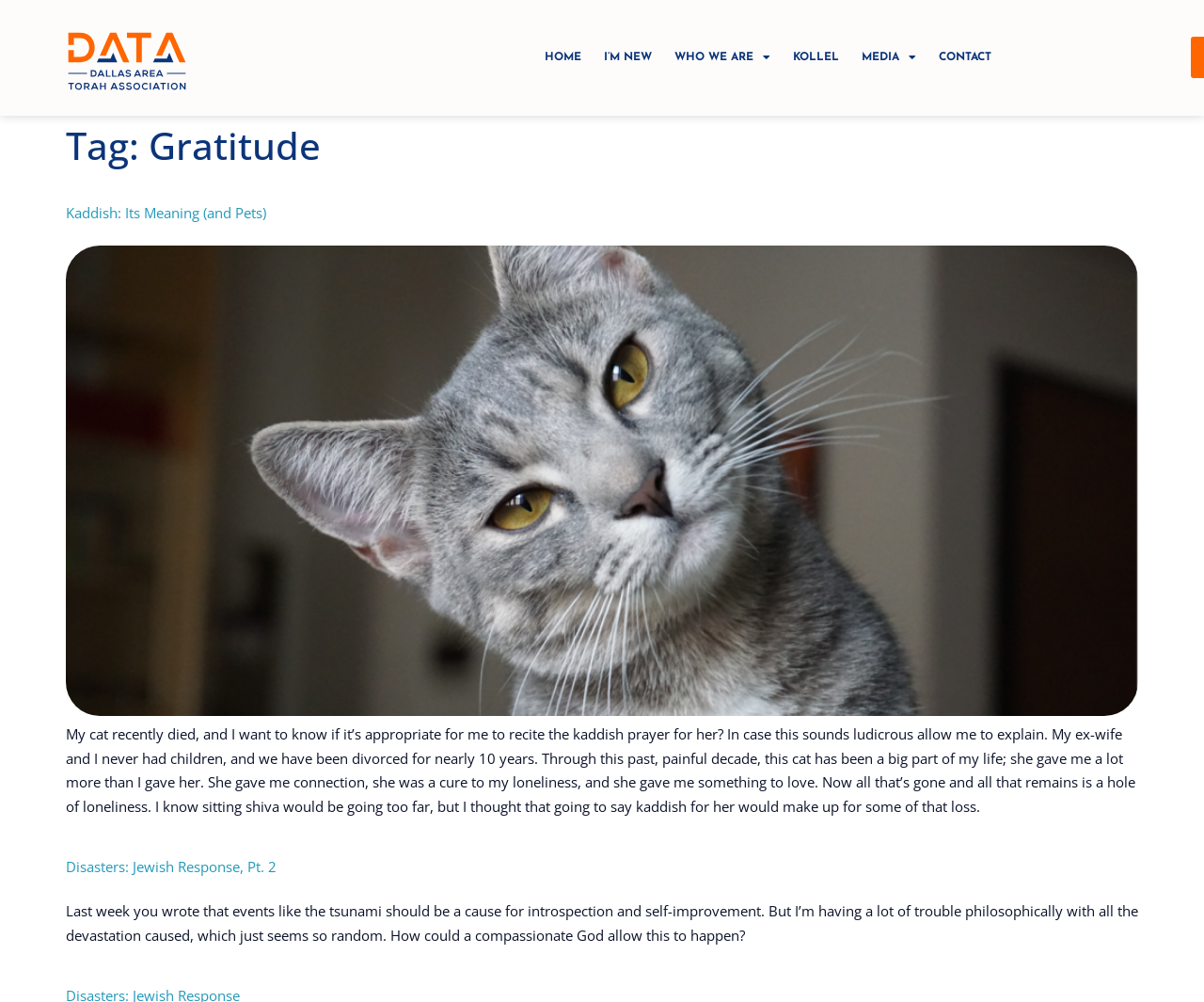What is the name of the organization?
Using the image, elaborate on the answer with as much detail as possible.

Based on the webpage's title and the links in the navigation menu, it appears that the webpage is related to the Dallas Area Torah Association, which suggests that the organization's name is indeed 'Dallas Area Torah Association'.